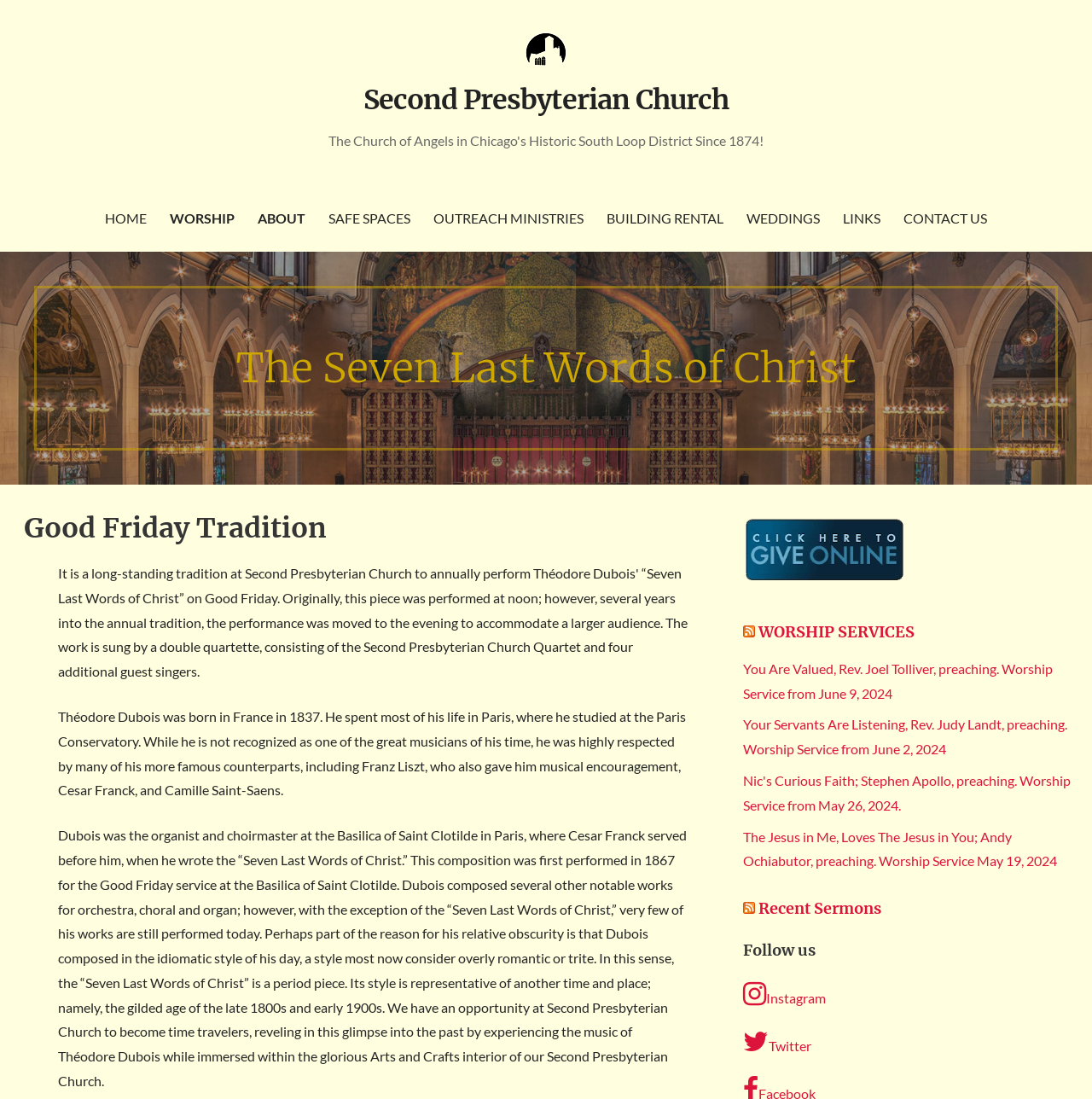What is the title of the composition mentioned on the webpage?
Refer to the image and answer the question using a single word or phrase.

Seven Last Words of Christ